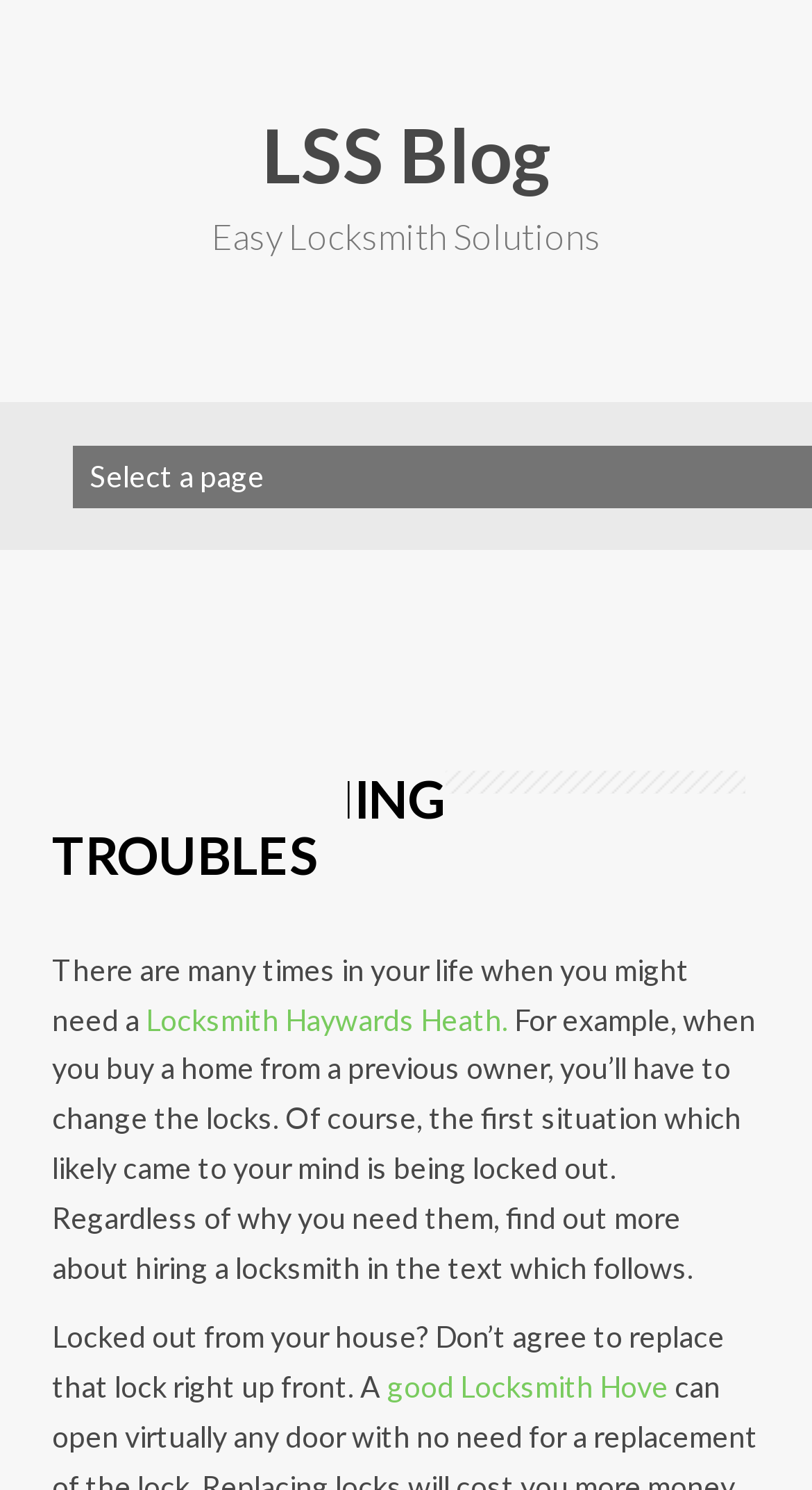Based on the element description: "LSS Blog", identify the UI element and provide its bounding box coordinates. Use four float numbers between 0 and 1, [left, top, right, bottom].

[0.322, 0.073, 0.678, 0.134]